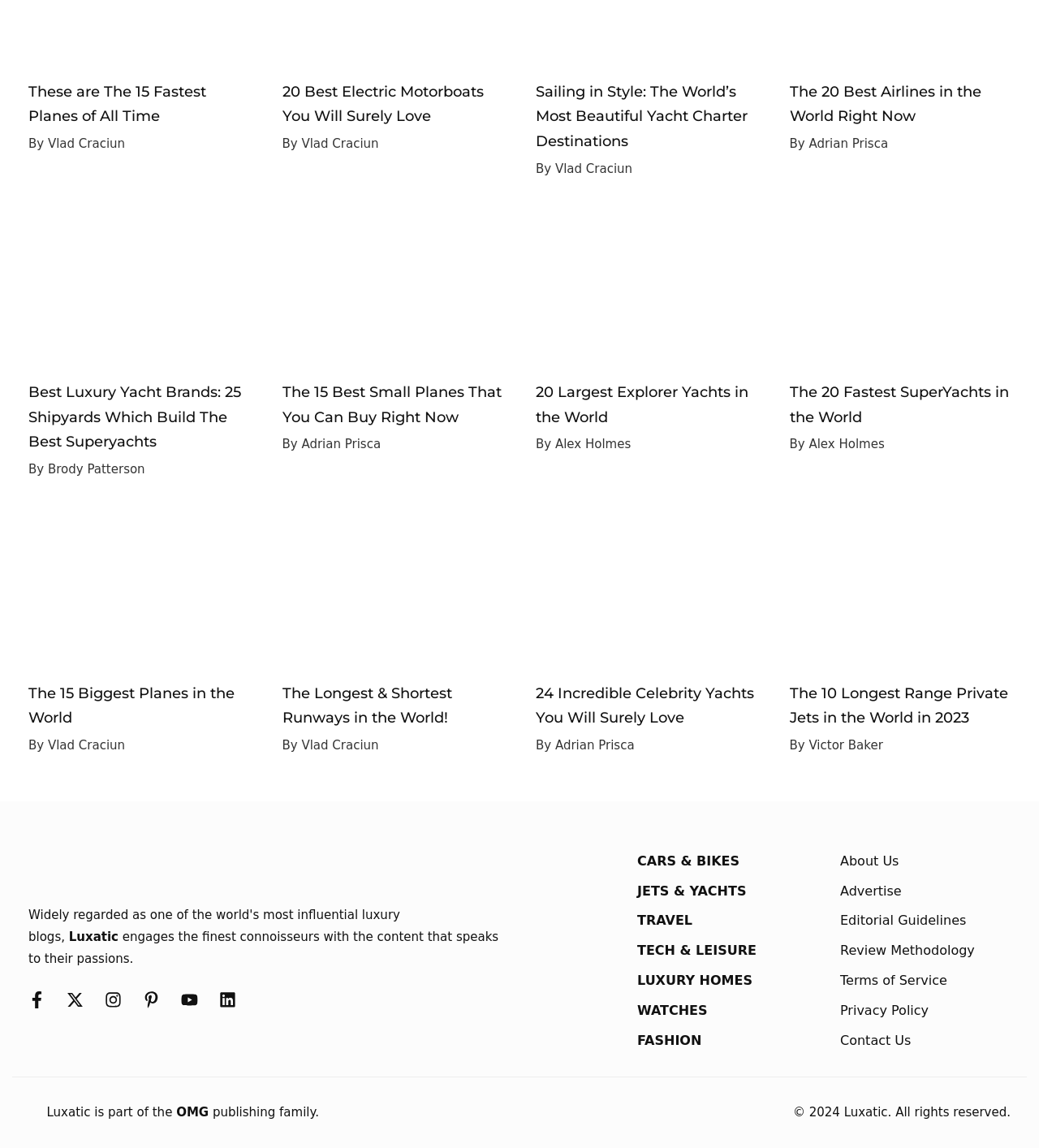Locate the bounding box of the user interface element based on this description: "parent_node: Your name placeholder="Your name"".

None